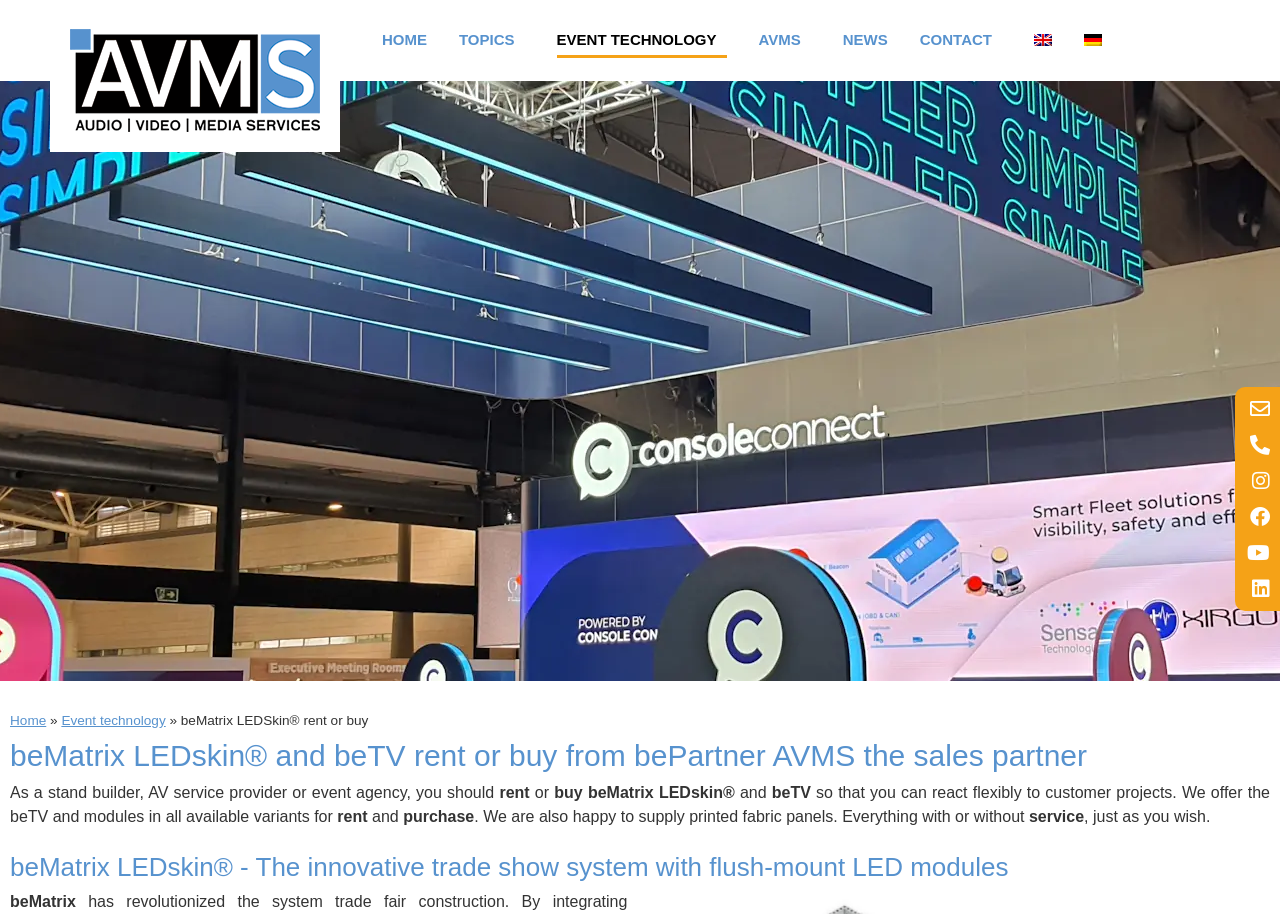Please locate the bounding box coordinates for the element that should be clicked to achieve the following instruction: "Switch to the English language". Ensure the coordinates are given as four float numbers between 0 and 1, i.e., [left, top, right, bottom].

[0.808, 0.024, 0.822, 0.063]